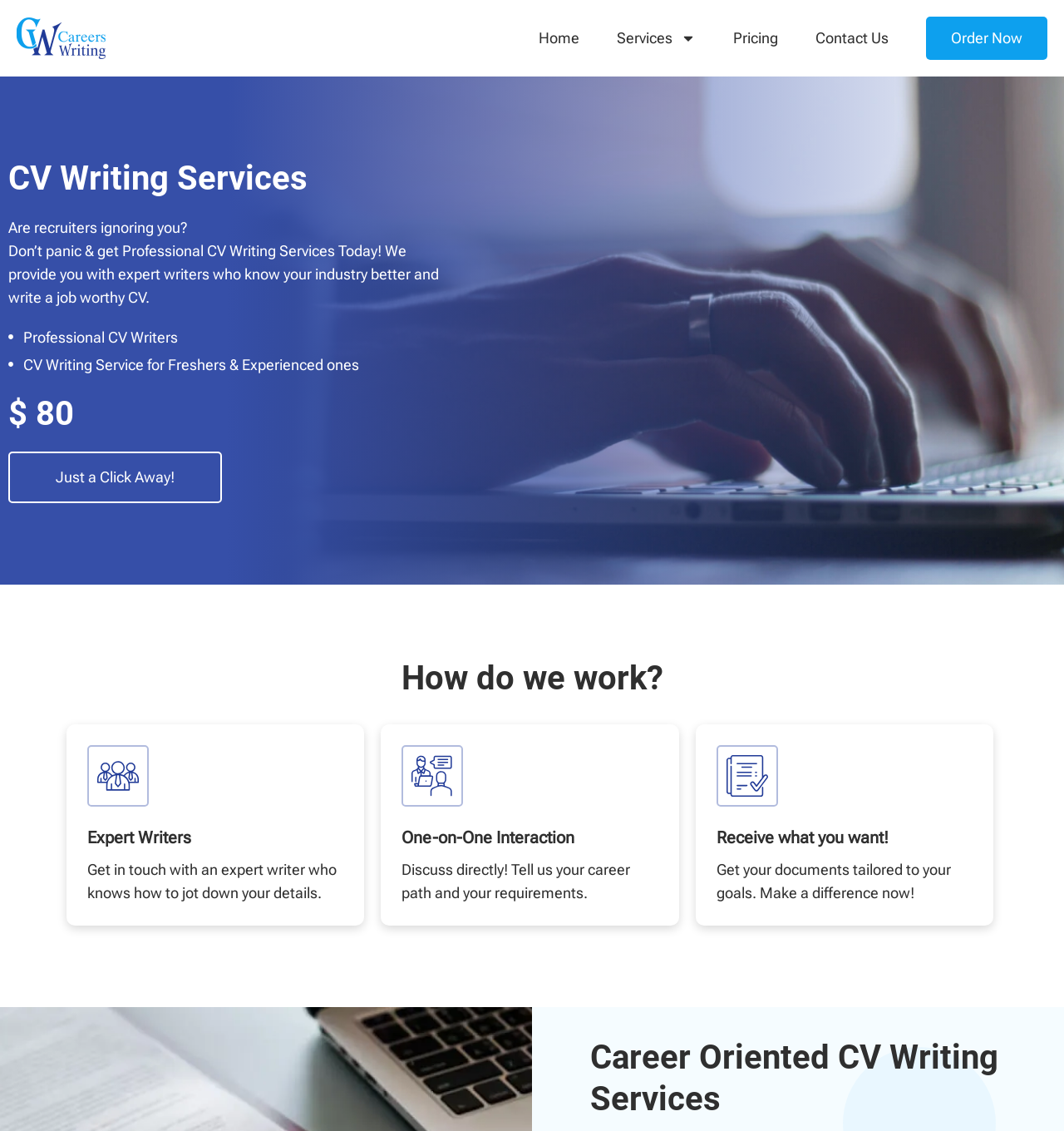Based on the element description: "Just a Click Away!", identify the UI element and provide its bounding box coordinates. Use four float numbers between 0 and 1, [left, top, right, bottom].

[0.008, 0.399, 0.209, 0.445]